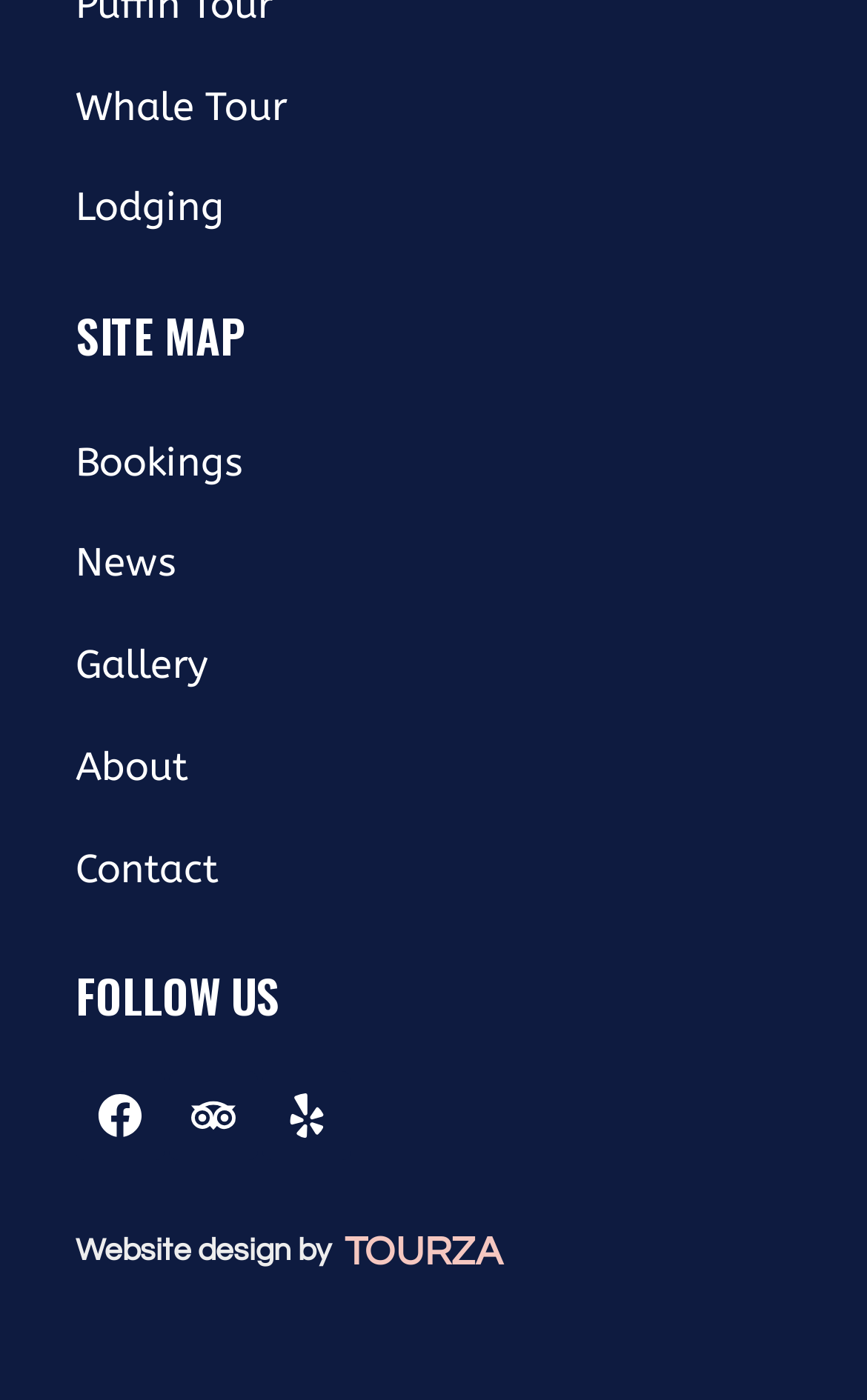Could you specify the bounding box coordinates for the clickable section to complete the following instruction: "Click on Whale Tour"?

[0.087, 0.055, 0.938, 0.099]